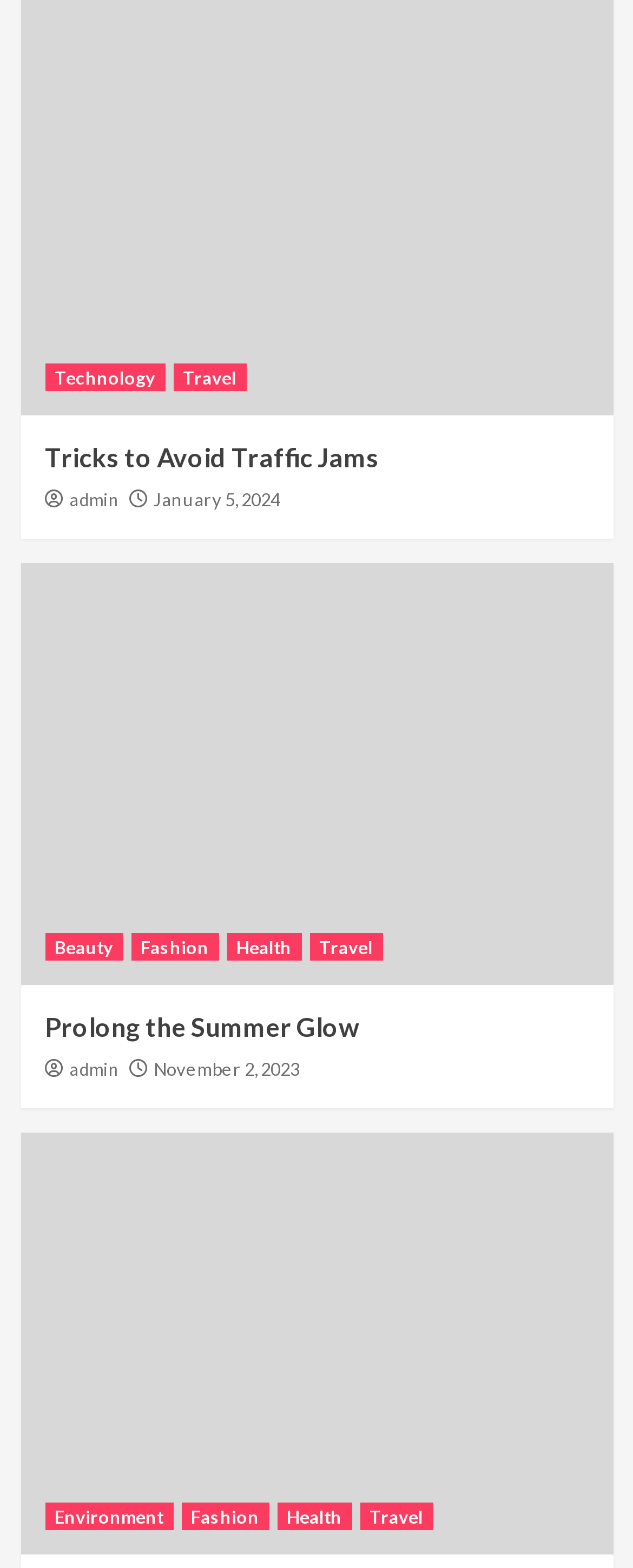Identify the bounding box coordinates for the element that needs to be clicked to fulfill this instruction: "Read Tricks to Avoid Traffic Jams". Provide the coordinates in the format of four float numbers between 0 and 1: [left, top, right, bottom].

[0.071, 0.282, 0.599, 0.301]